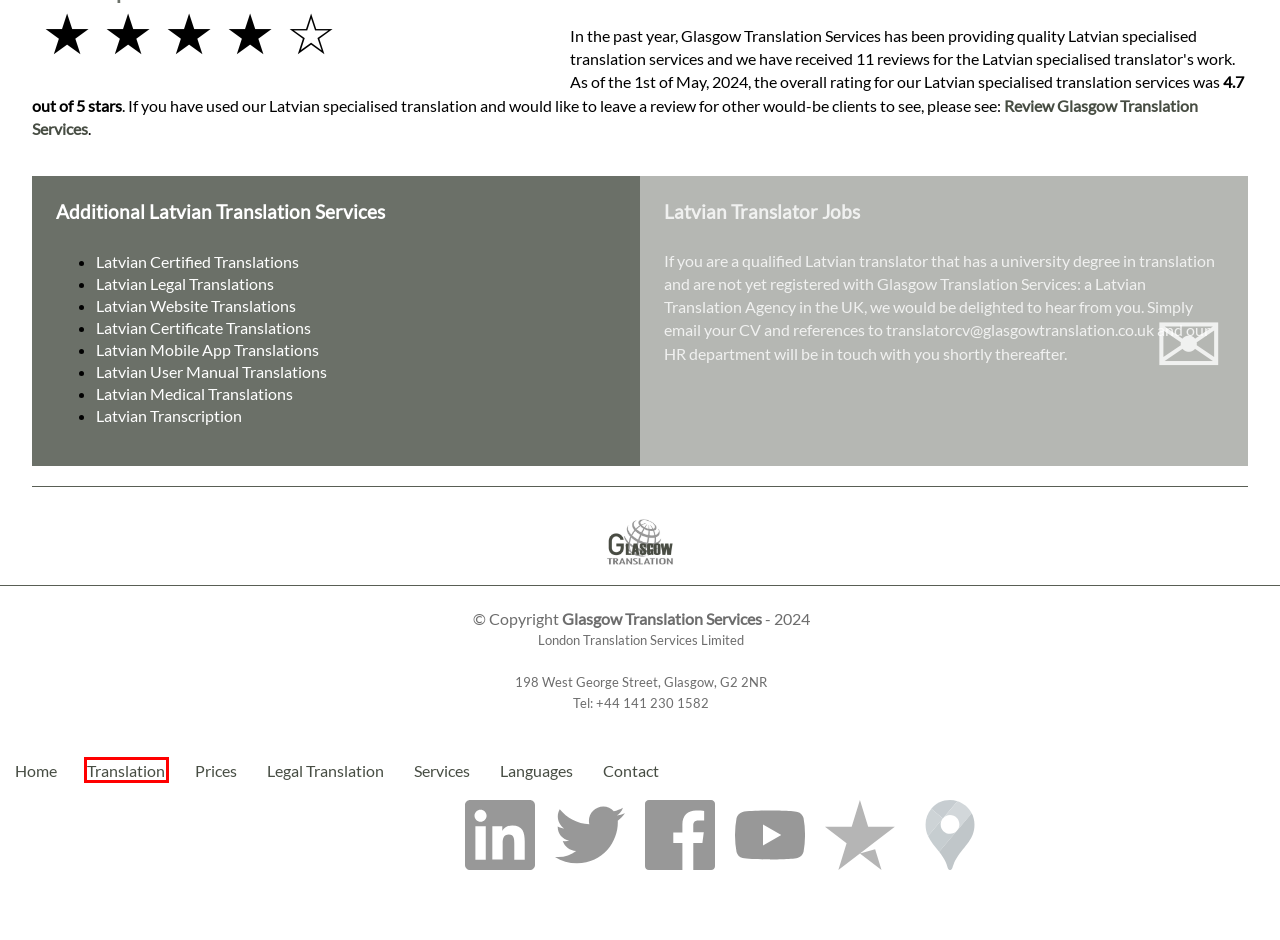Look at the screenshot of a webpage, where a red bounding box highlights an element. Select the best description that matches the new webpage after clicking the highlighted element. Here are the candidates:
A. Latvian Website Translations | Glasgow Translation Services
B. Glasgow Translation Services | Translation Services in Glasgow, UK
C. Latvian Certificate Translations | Glasgow Translation Services
D. Glasgow Translation Services | English to Latvian Translator Jobs
E. Latvian Translation Agency | Glasgow Translation Services
F. Latvian Mobile App Translations | Glasgow Translation Services
G. Latvian User Manual Translations | Glasgow Translation Services
H. Latvian Certified Translations | Glasgow Translation Services

B